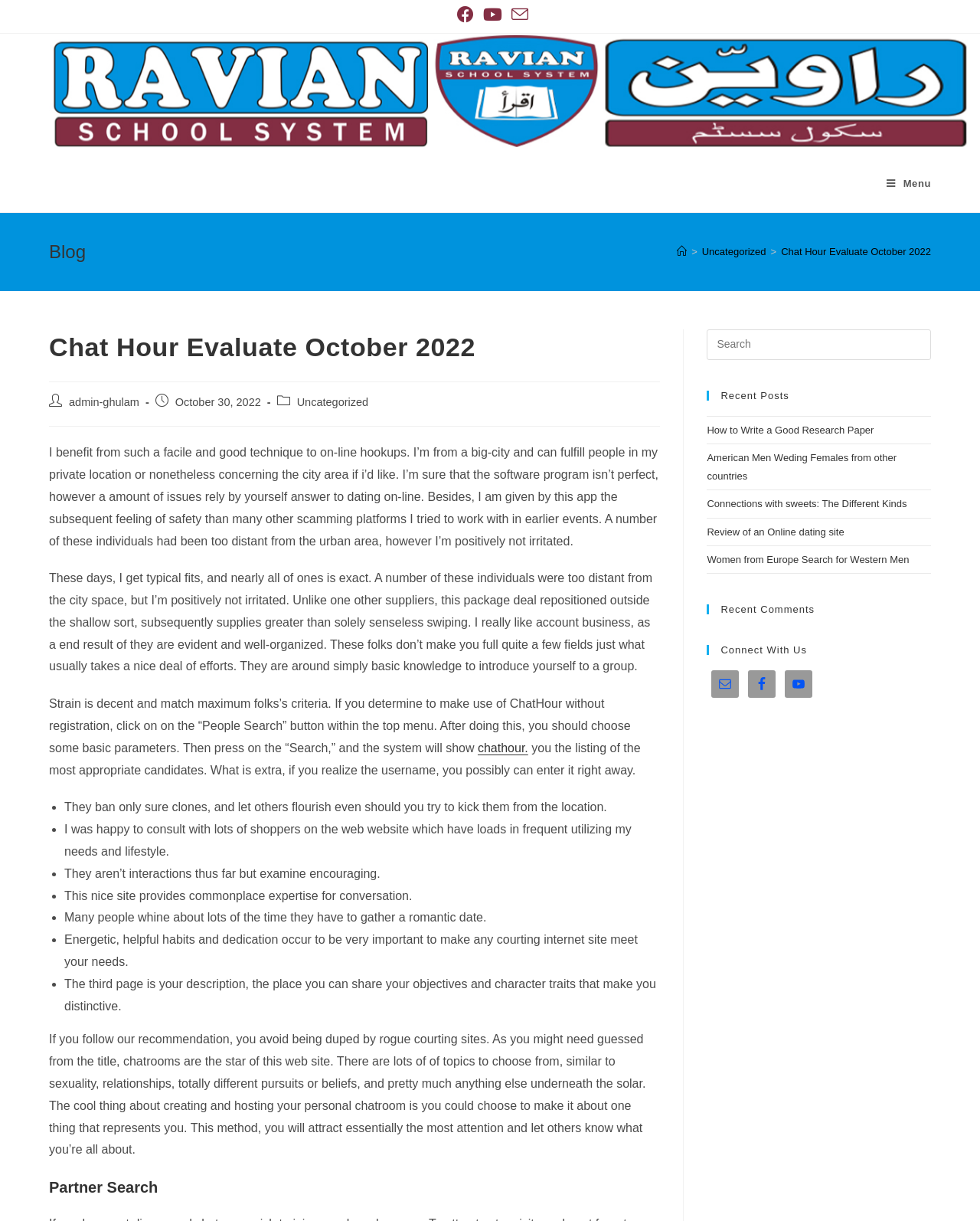Determine the bounding box for the UI element that matches this description: "Menu Close".

[0.905, 0.146, 0.95, 0.155]